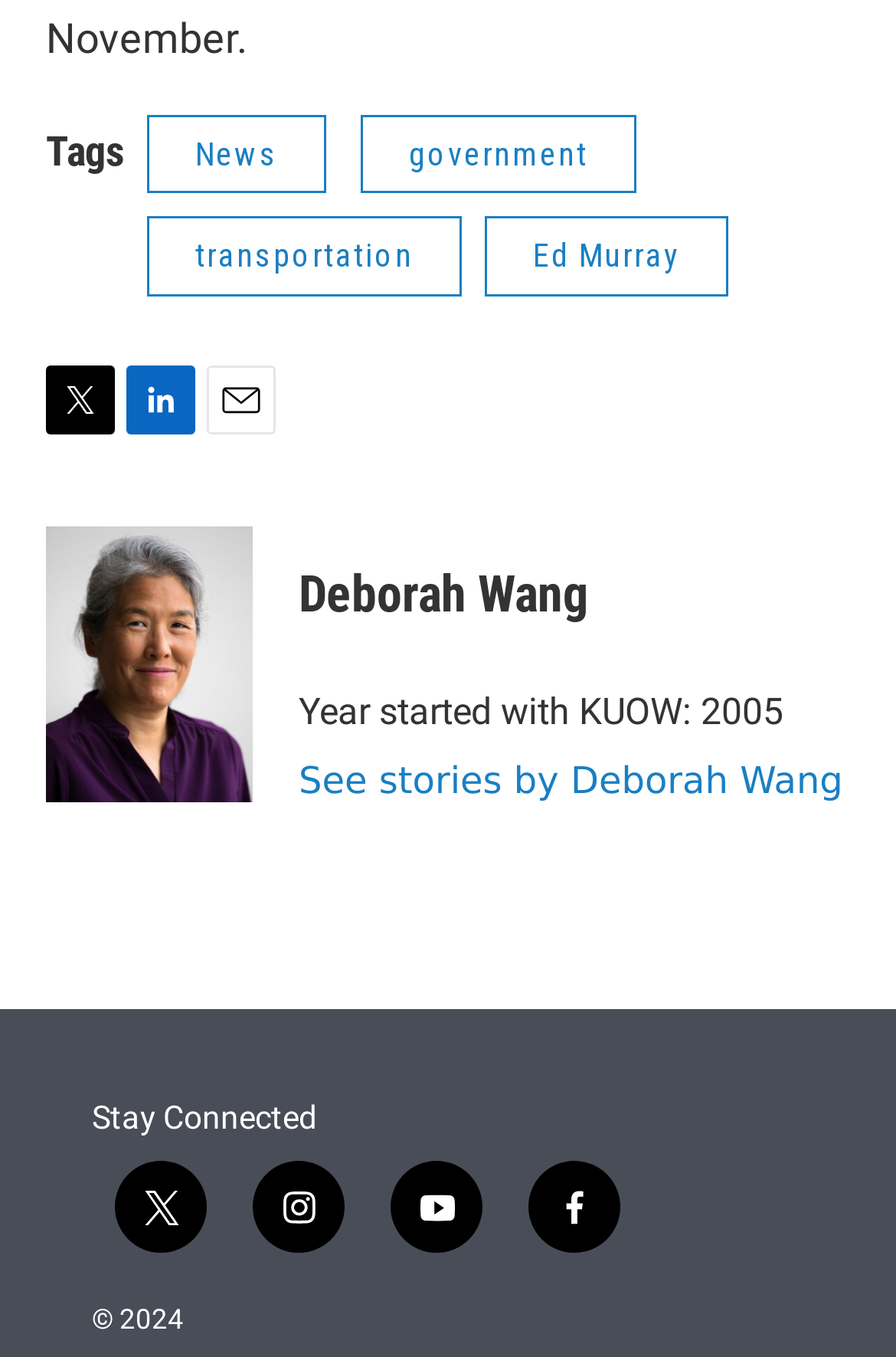Use a single word or phrase to answer the question:
What is the category of news featured on the webpage?

Government, Transportation